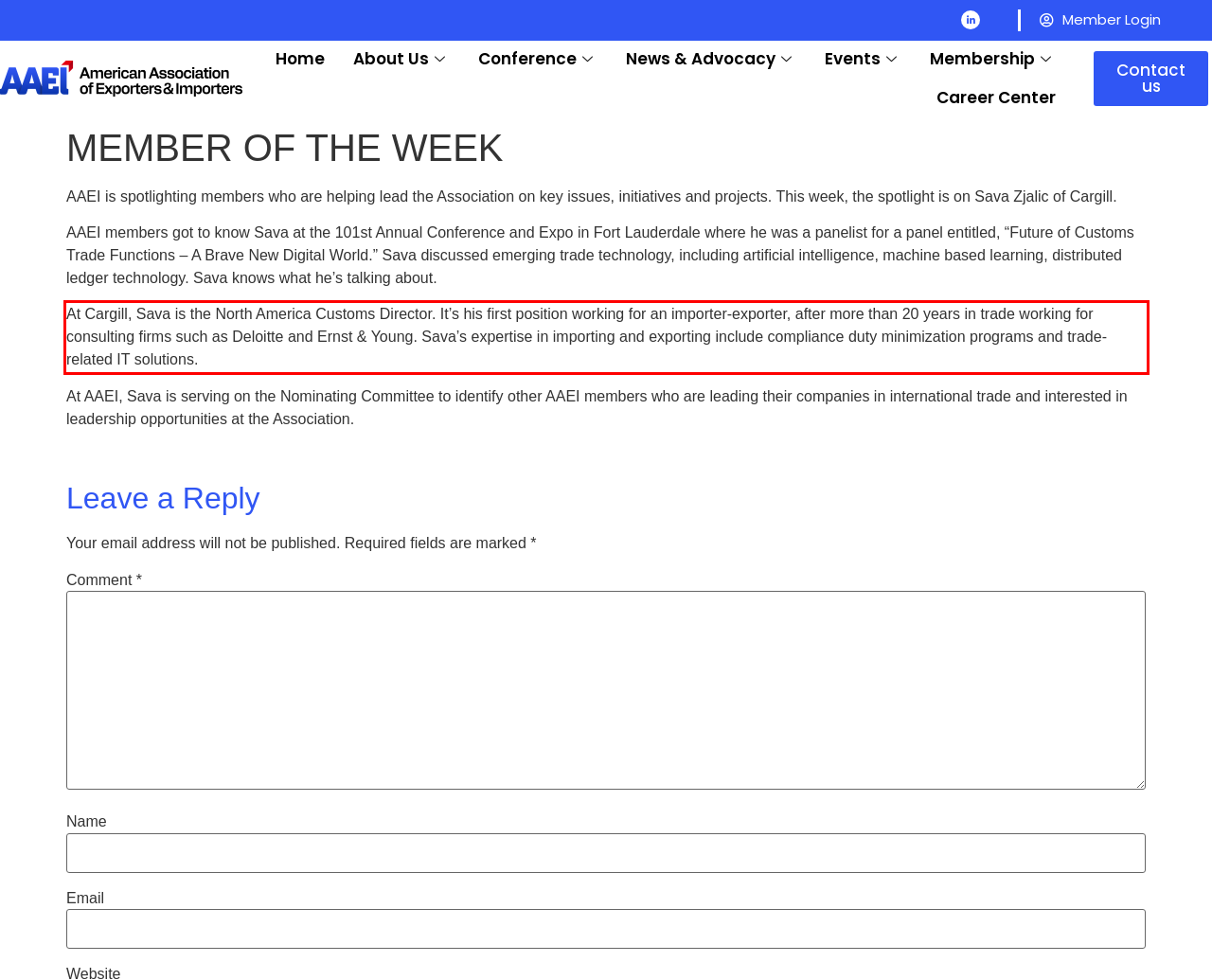You have a screenshot of a webpage where a UI element is enclosed in a red rectangle. Perform OCR to capture the text inside this red rectangle.

At Cargill, Sava is the North America Customs Director. It’s his first position working for an importer-exporter, after more than 20 years in trade working for consulting firms such as Deloitte and Ernst & Young. Sava’s expertise in importing and exporting include compliance duty minimization programs and trade-related IT solutions.